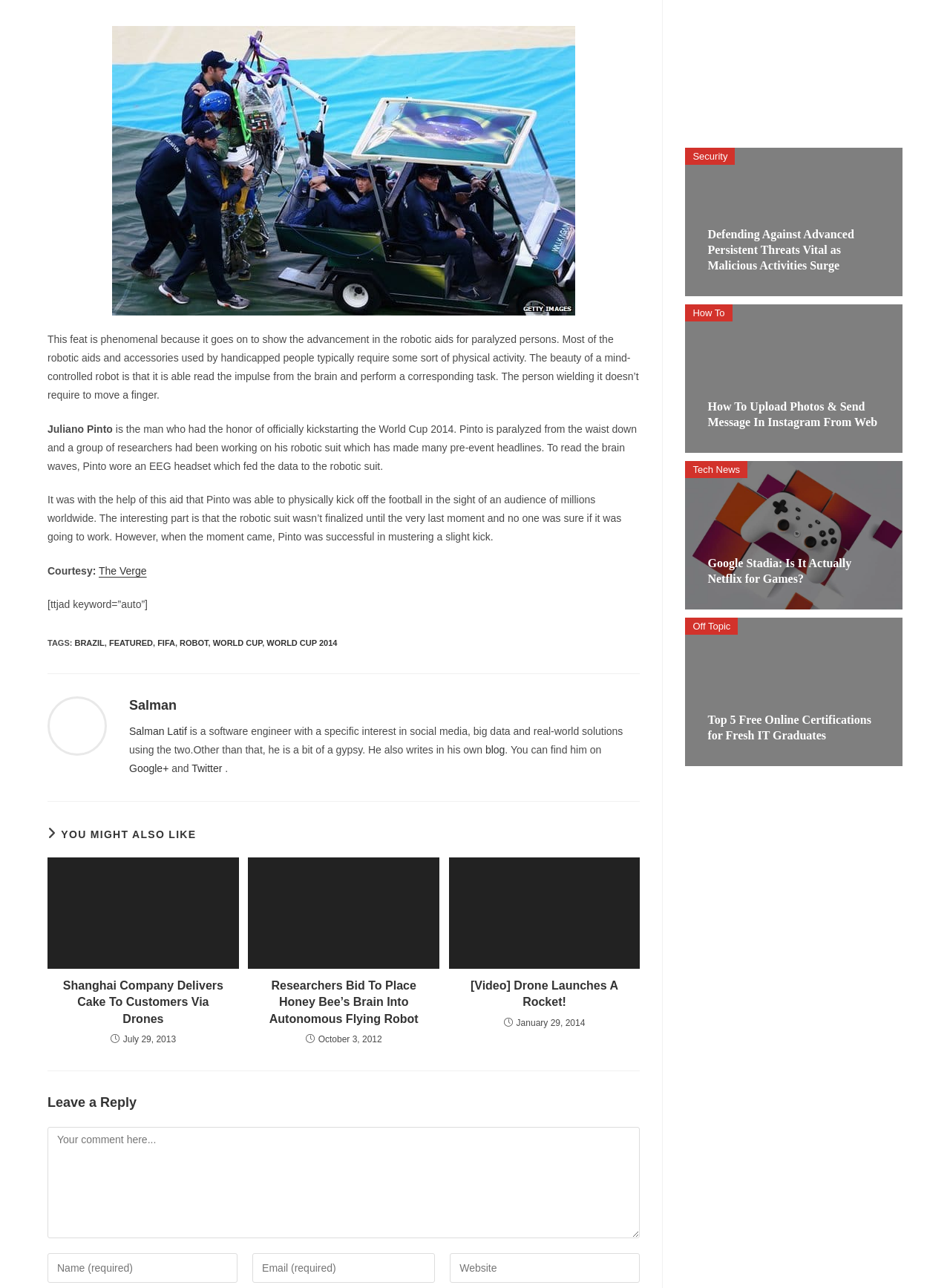Identify the bounding box of the UI component described as: "Tech News".

[0.721, 0.358, 0.787, 0.371]